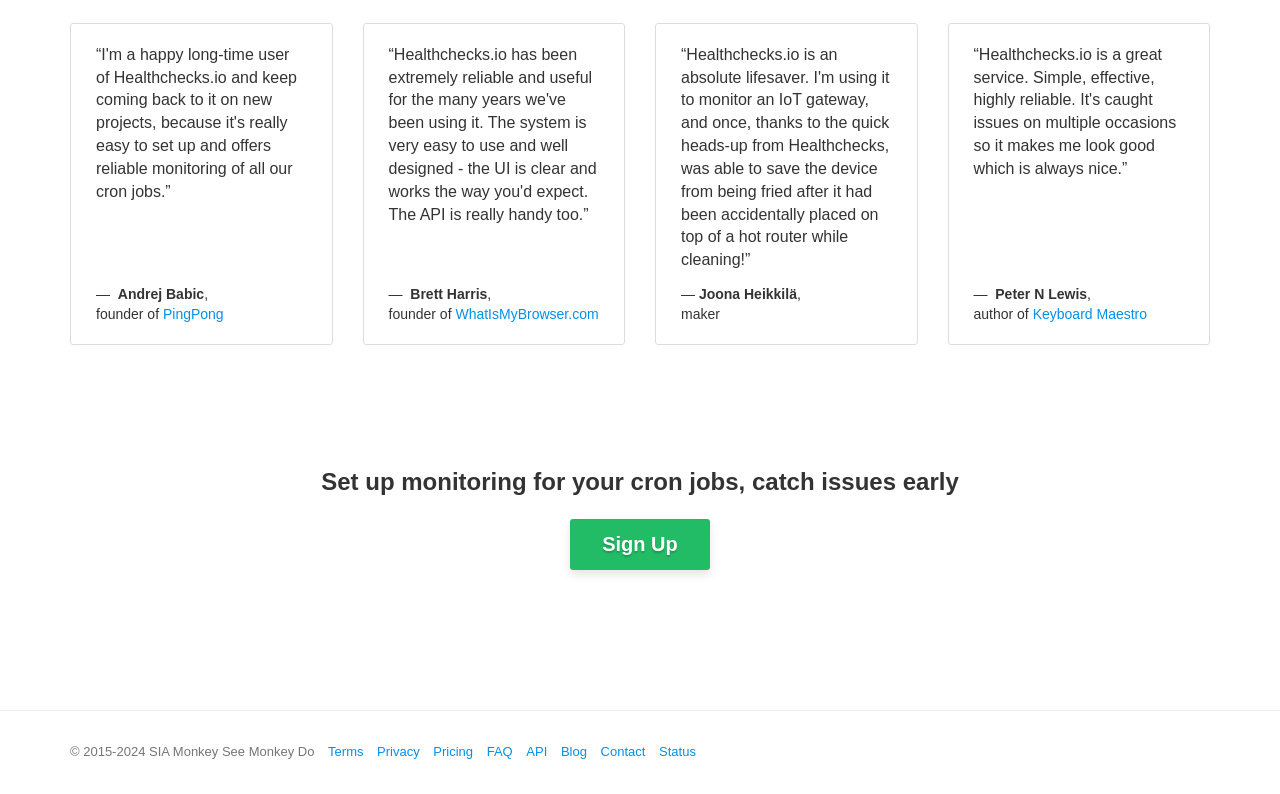Please provide a one-word or short phrase answer to the question:
How many links are present in the footer section?

8